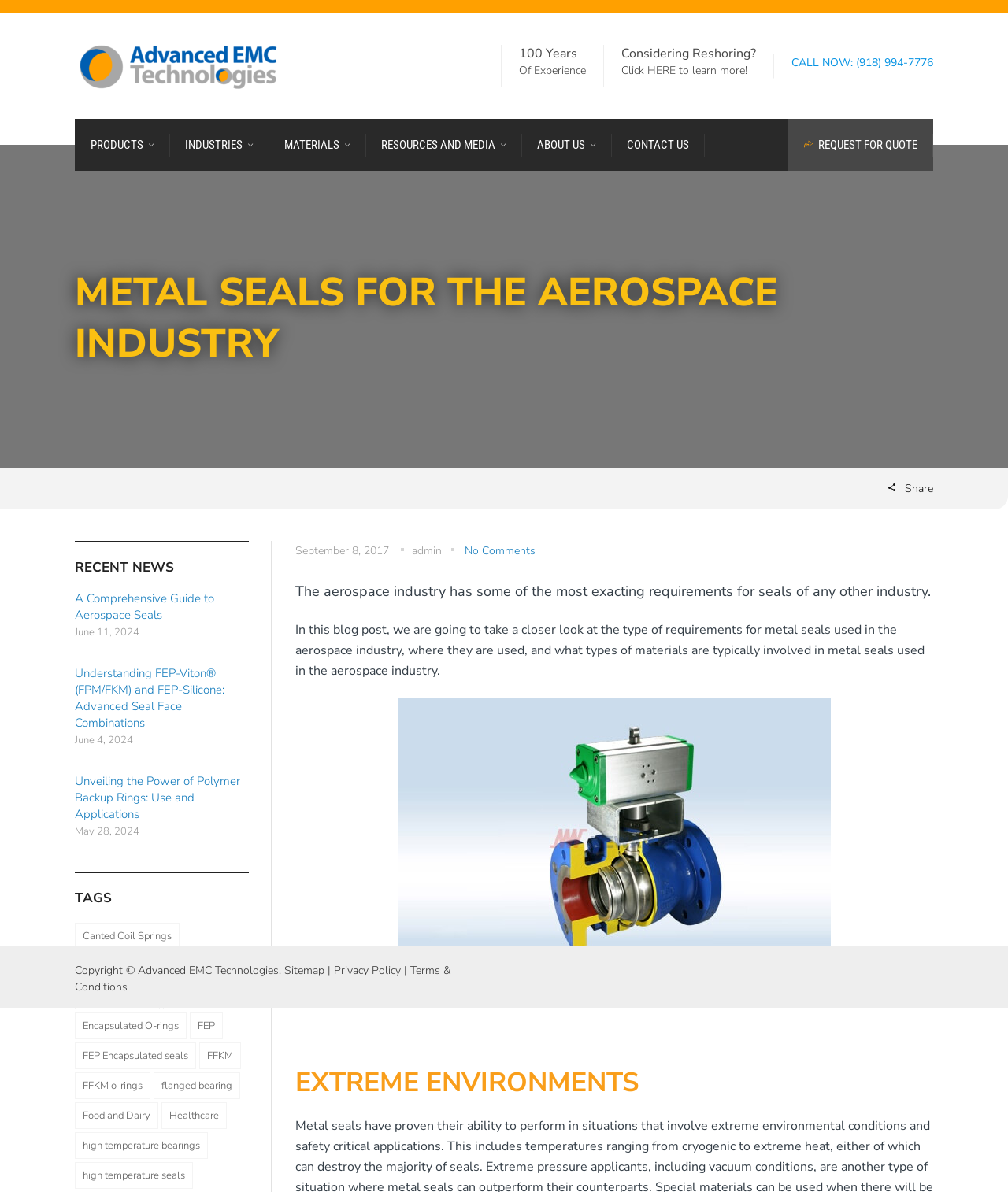Using the provided element description: "Food and Dairy", identify the bounding box coordinates. The coordinates should be four floats between 0 and 1 in the order [left, top, right, bottom].

[0.074, 0.925, 0.157, 0.947]